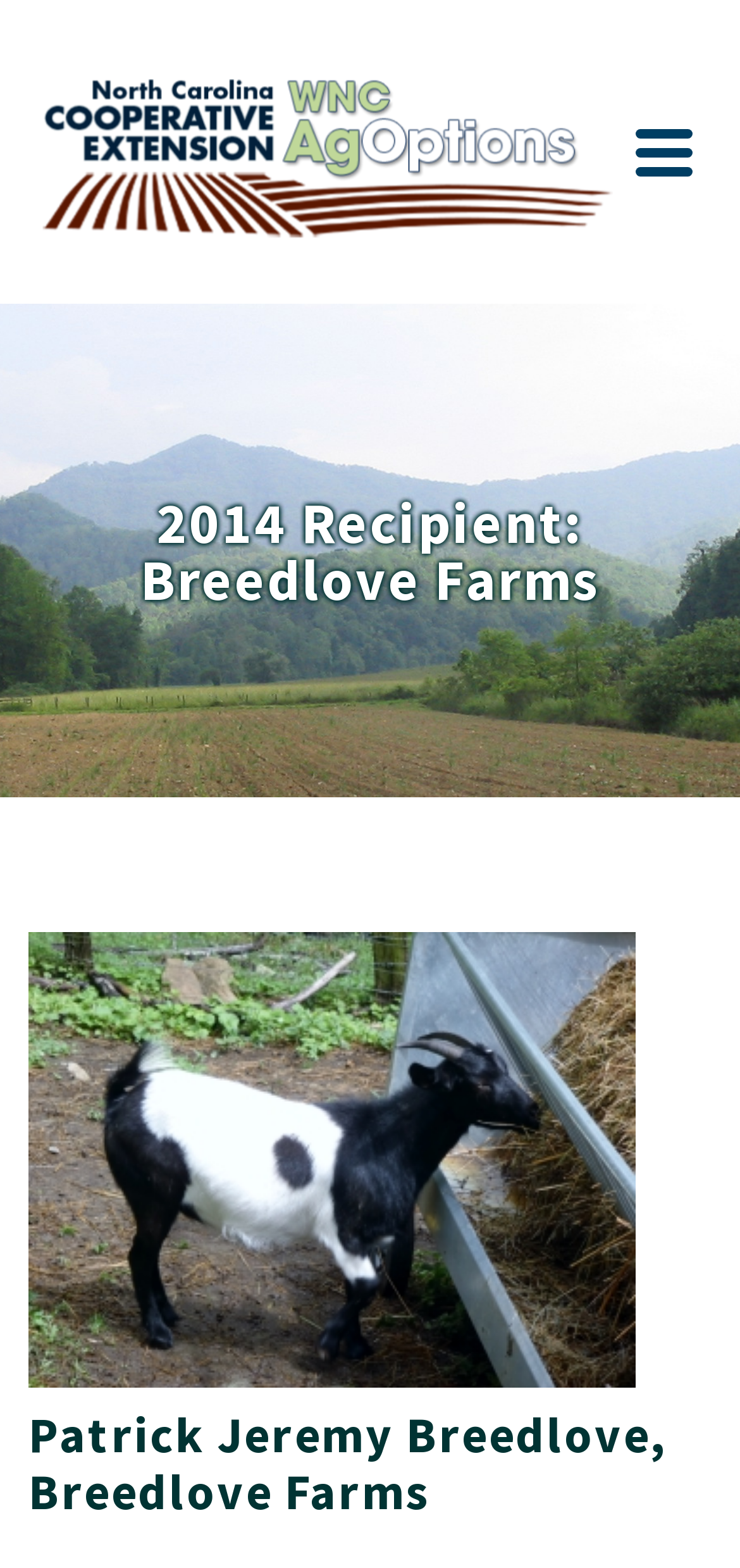Provide the bounding box coordinates of the HTML element this sentence describes: "alt="WNC AgOptions"". The bounding box coordinates consist of four float numbers between 0 and 1, i.e., [left, top, right, bottom].

[0.038, 0.0, 0.833, 0.194]